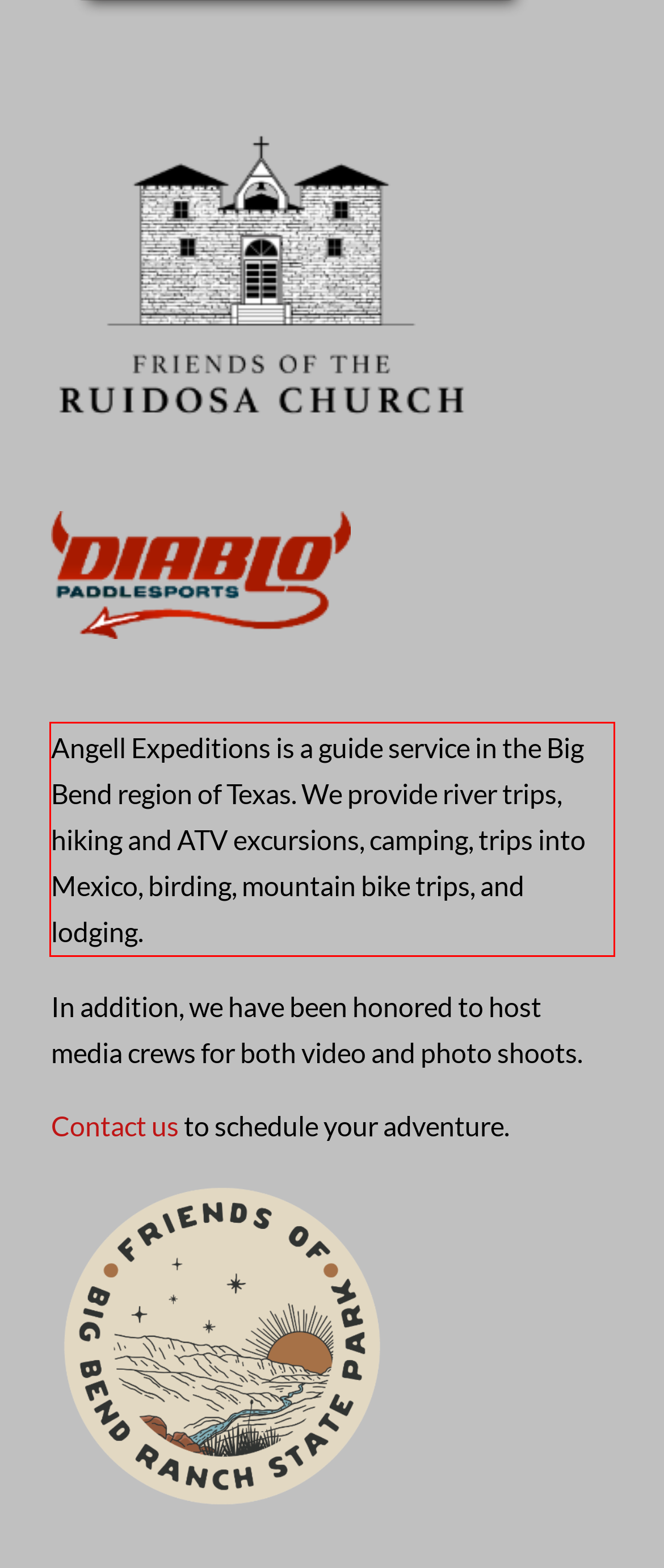Your task is to recognize and extract the text content from the UI element enclosed in the red bounding box on the webpage screenshot.

Angell Expeditions is a guide service in the Big Bend region of Texas. We provide river trips, hiking and ATV excursions, camping, trips into Mexico, birding, mountain bike trips, and lodging.